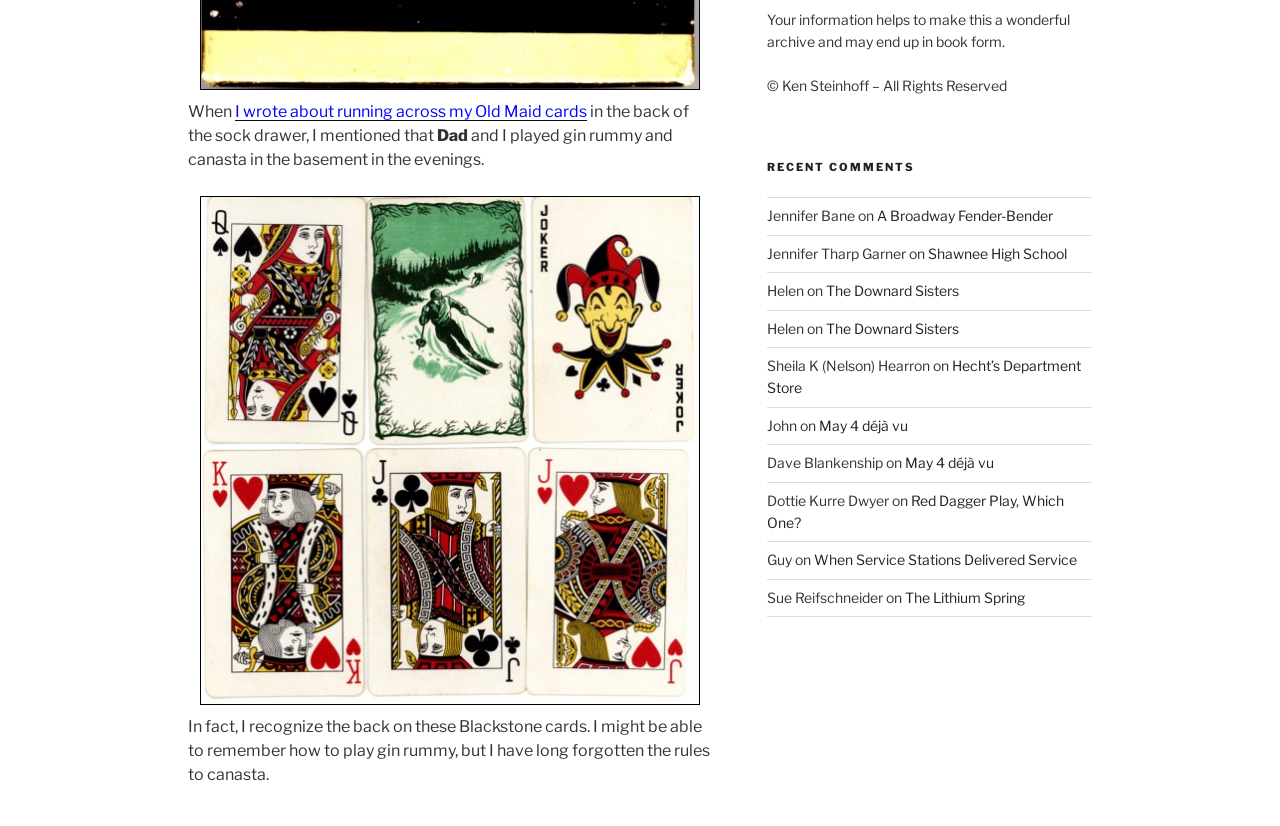Utilize the details in the image to thoroughly answer the following question: What is the topic of the recent comments section?

The recent comments section lists several comments from different users, each with a link to a different topic, such as 'A Broadway Fender-Bender', 'Shawnee High School', and 'The Downard Sisters'. There is no single topic that dominates the section.